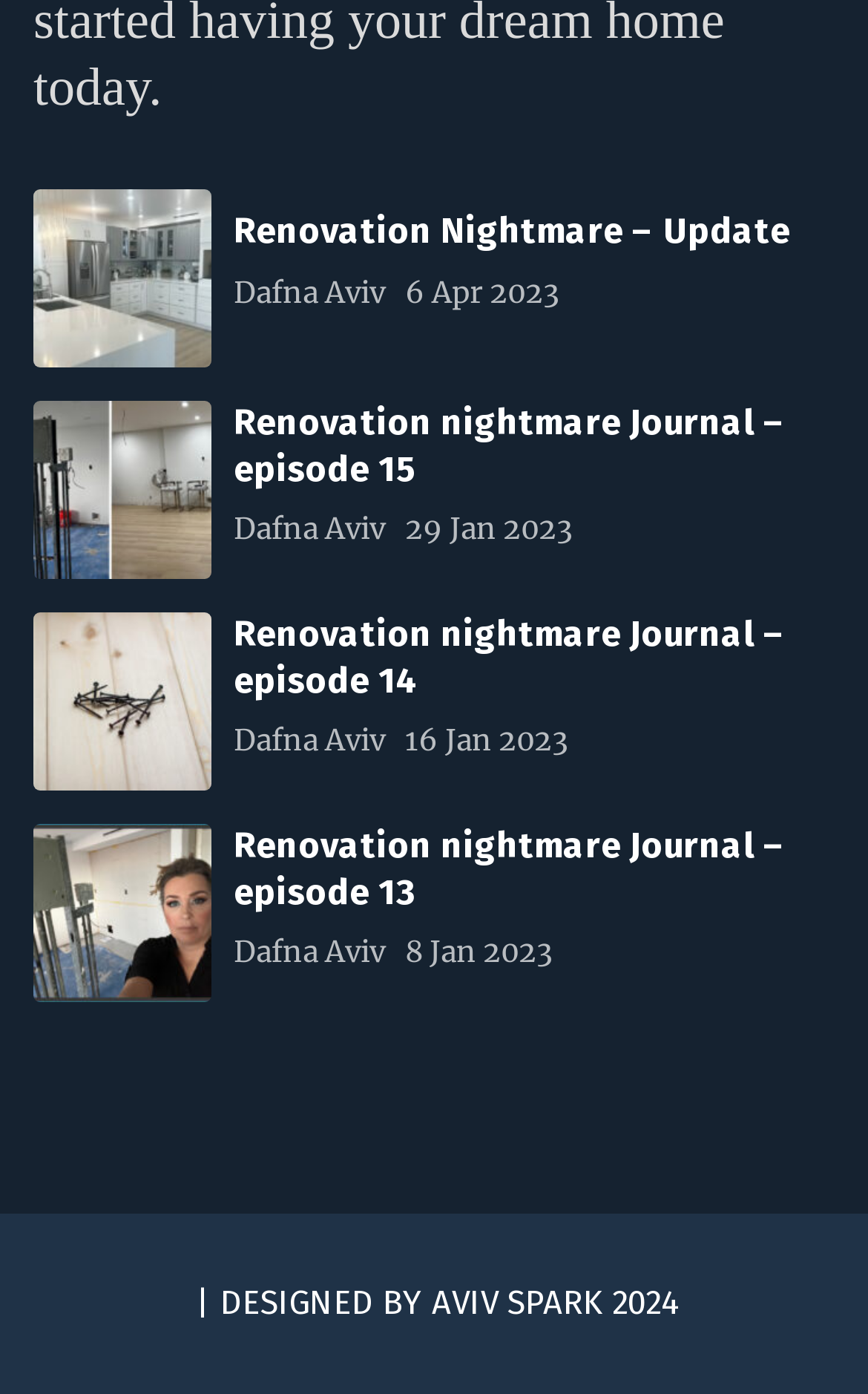How many links are there on the webpage?
Make sure to answer the question with a detailed and comprehensive explanation.

I counted the number of link elements on the webpage and found eight of them, which are four links to renovation nightmare journal episodes and four links to the author 'Dafna Aviv'.